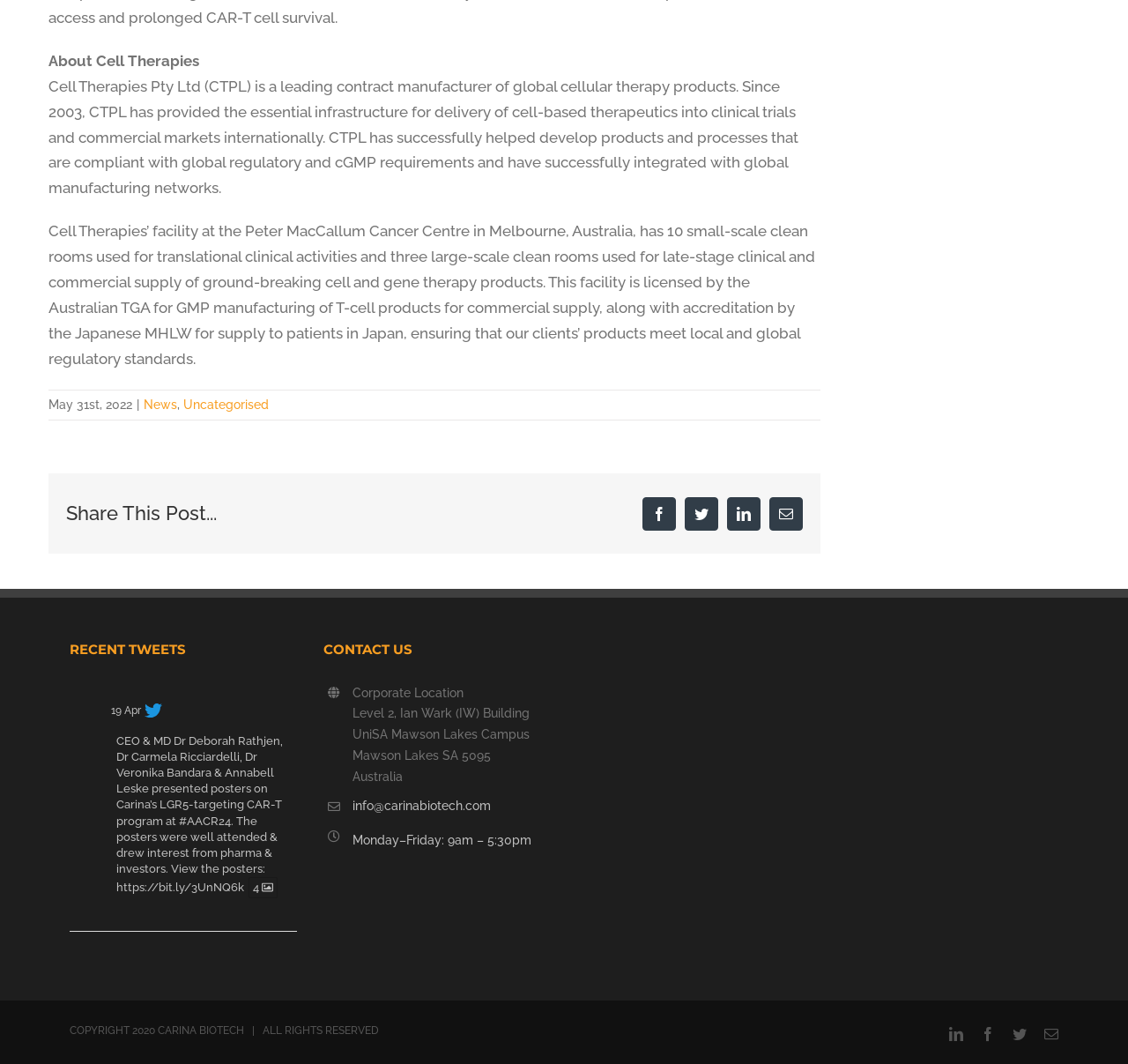Identify the bounding box coordinates for the element you need to click to achieve the following task: "Click on News". Provide the bounding box coordinates as four float numbers between 0 and 1, in the form [left, top, right, bottom].

[0.127, 0.373, 0.157, 0.387]